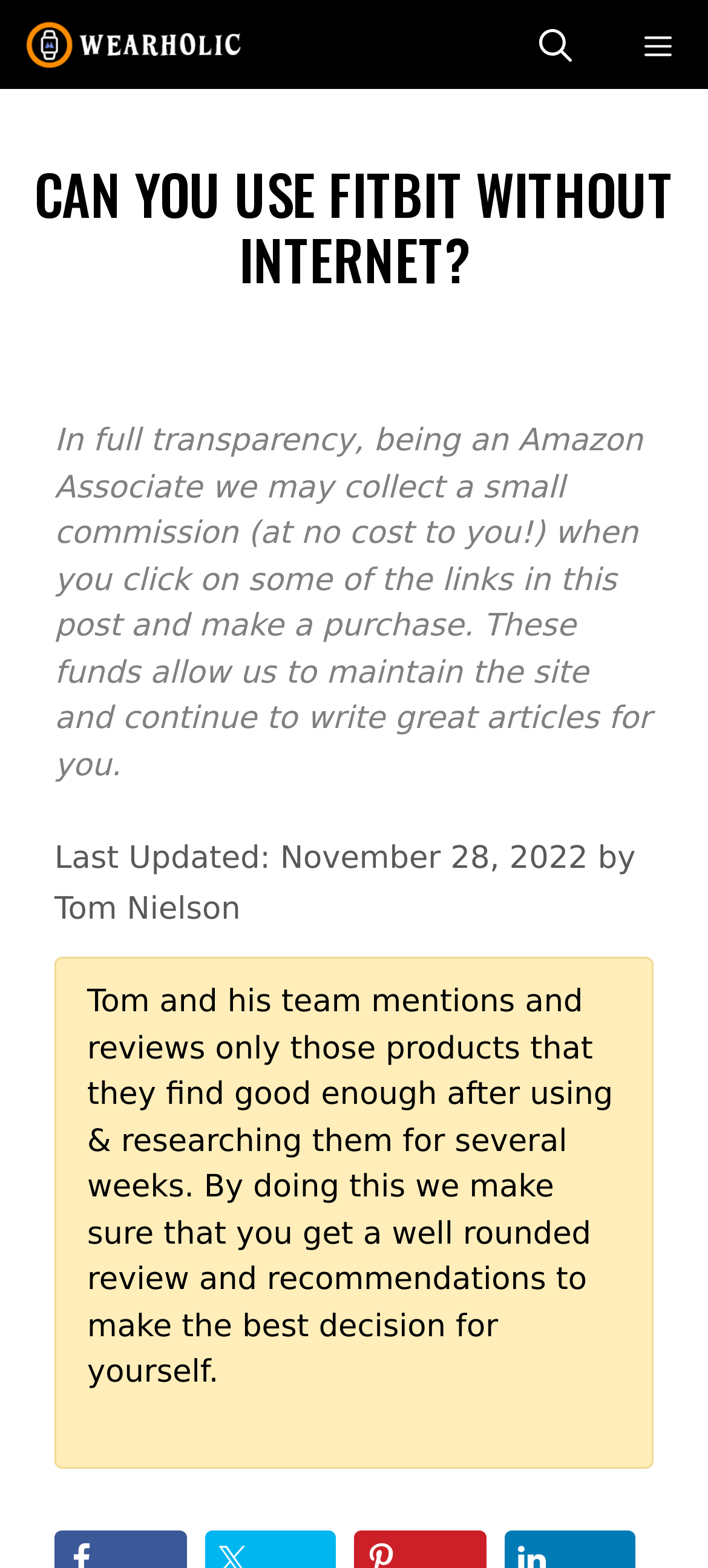Extract the main title from the webpage and generate its text.

CAN YOU USE FITBIT WITHOUT INTERNET?